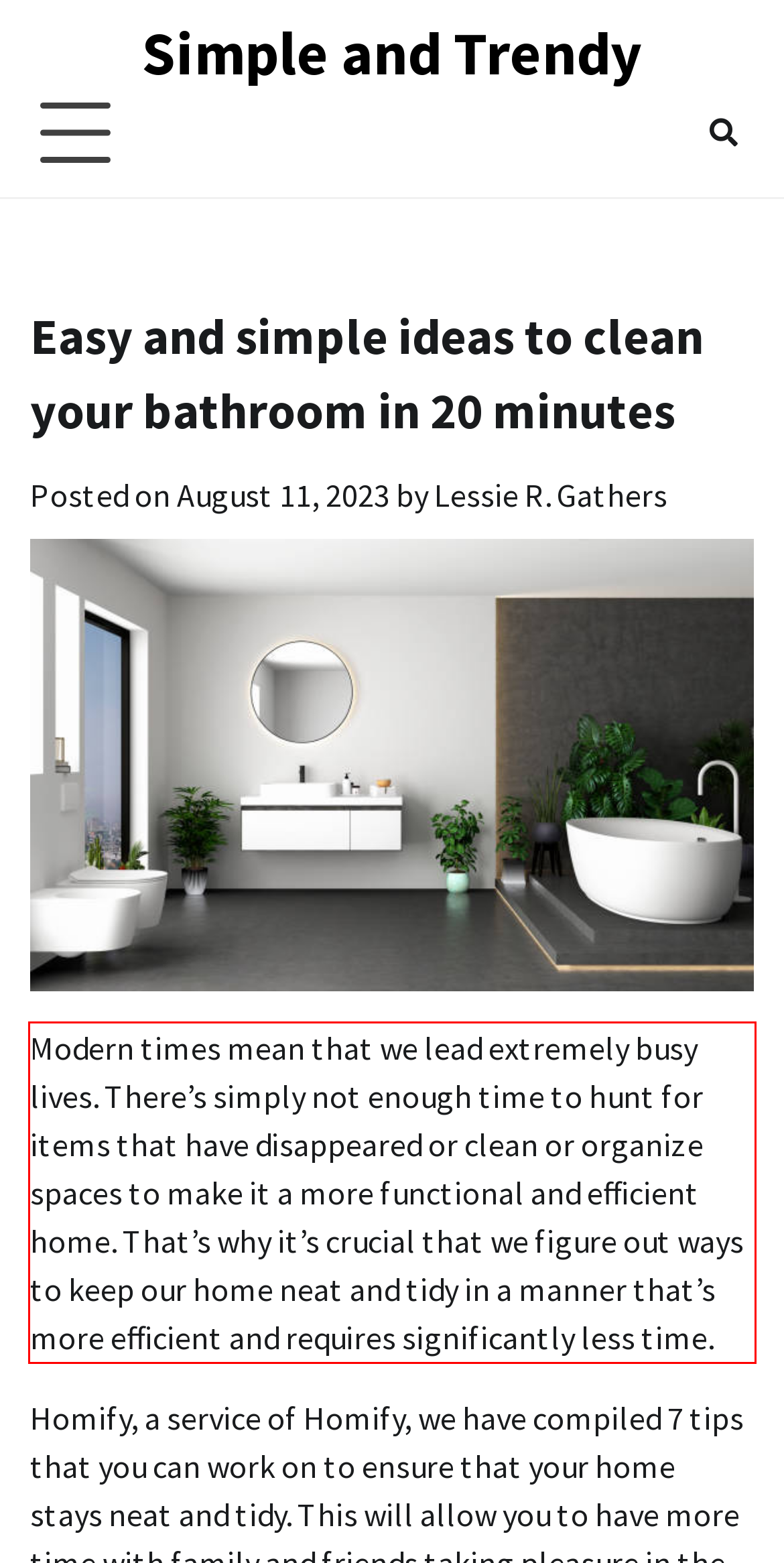You have a screenshot of a webpage, and there is a red bounding box around a UI element. Utilize OCR to extract the text within this red bounding box.

Modern times mean that we lead extremely busy lives. There’s simply not enough time to hunt for items that have disappeared or clean or organize spaces to make it a more functional and efficient home. That’s why it’s crucial that we figure out ways to keep our home neat and tidy in a manner that’s more efficient and requires significantly less time.